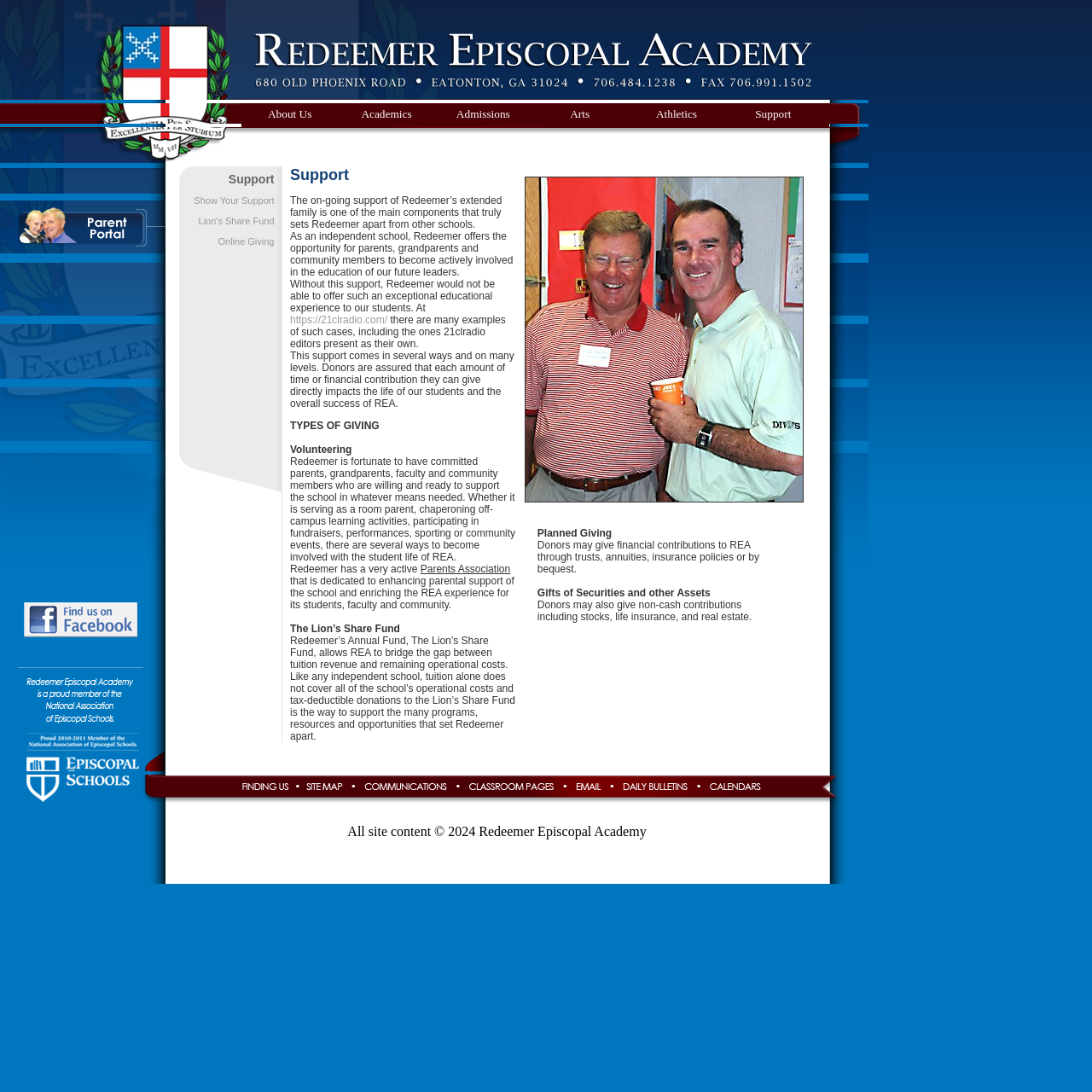Please reply with a single word or brief phrase to the question: 
How many links are in the first row of the table?

6